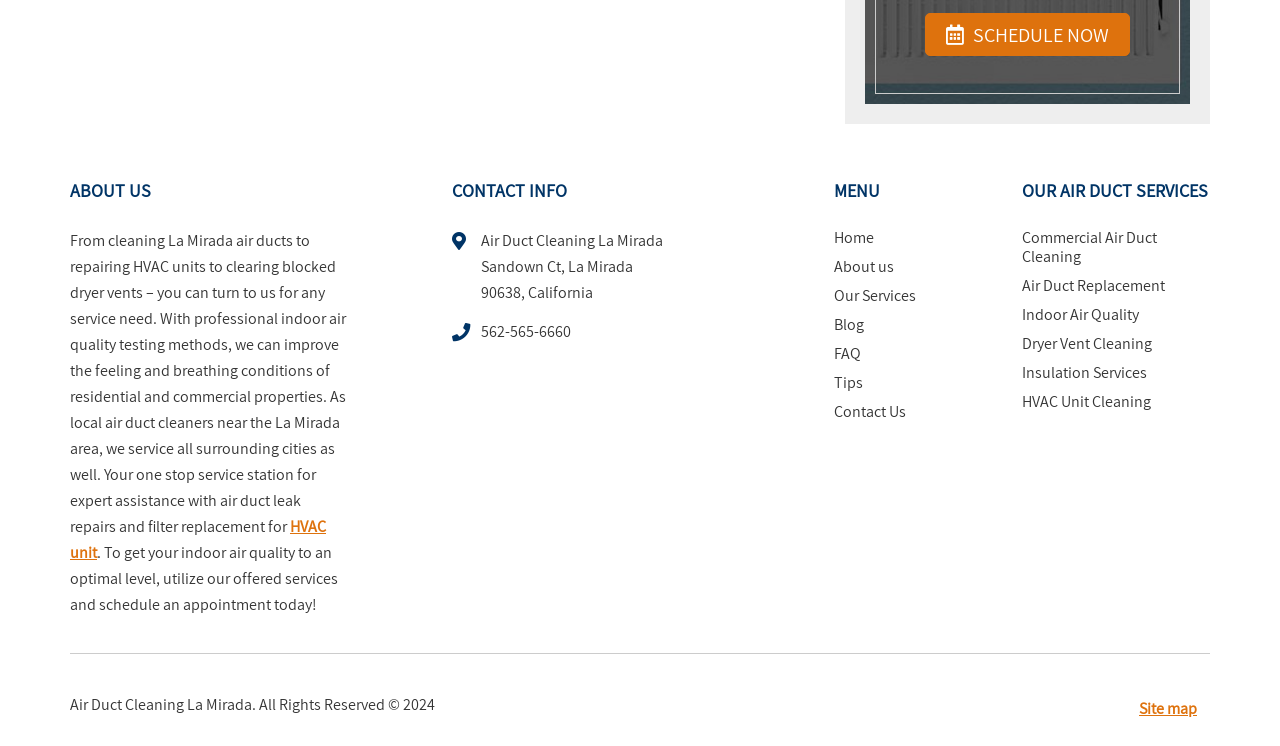What is the purpose of the company?
Please answer the question as detailed as possible.

I found the purpose of the company by reading the text, which states that the company aims to improve the feeling and breathing conditions of residential and commercial properties through professional indoor air quality testing methods.